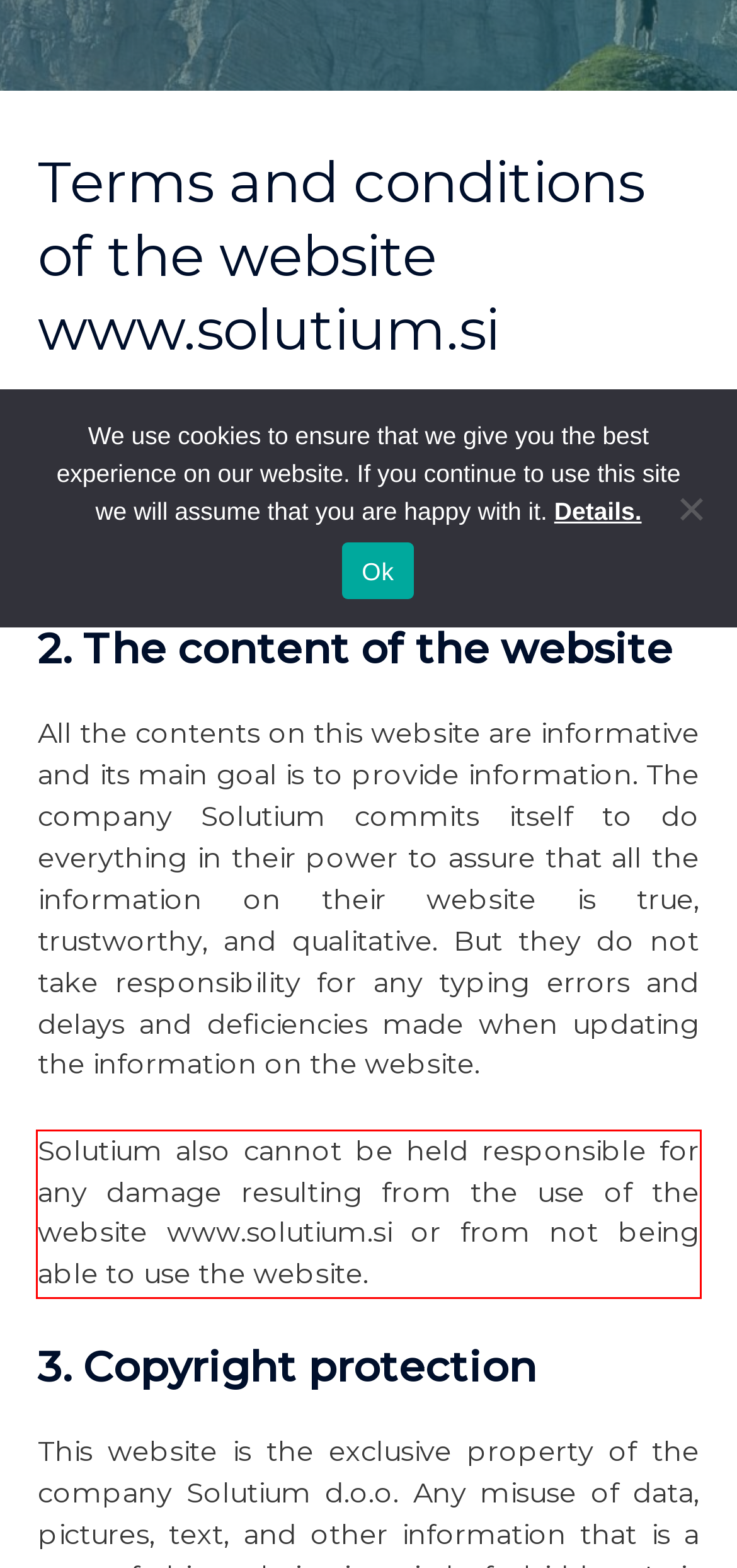Given a screenshot of a webpage, identify the red bounding box and perform OCR to recognize the text within that box.

Solutium also cannot be held responsible for any damage resulting from the use of the website www.solutium.si or from not being able to use the website.